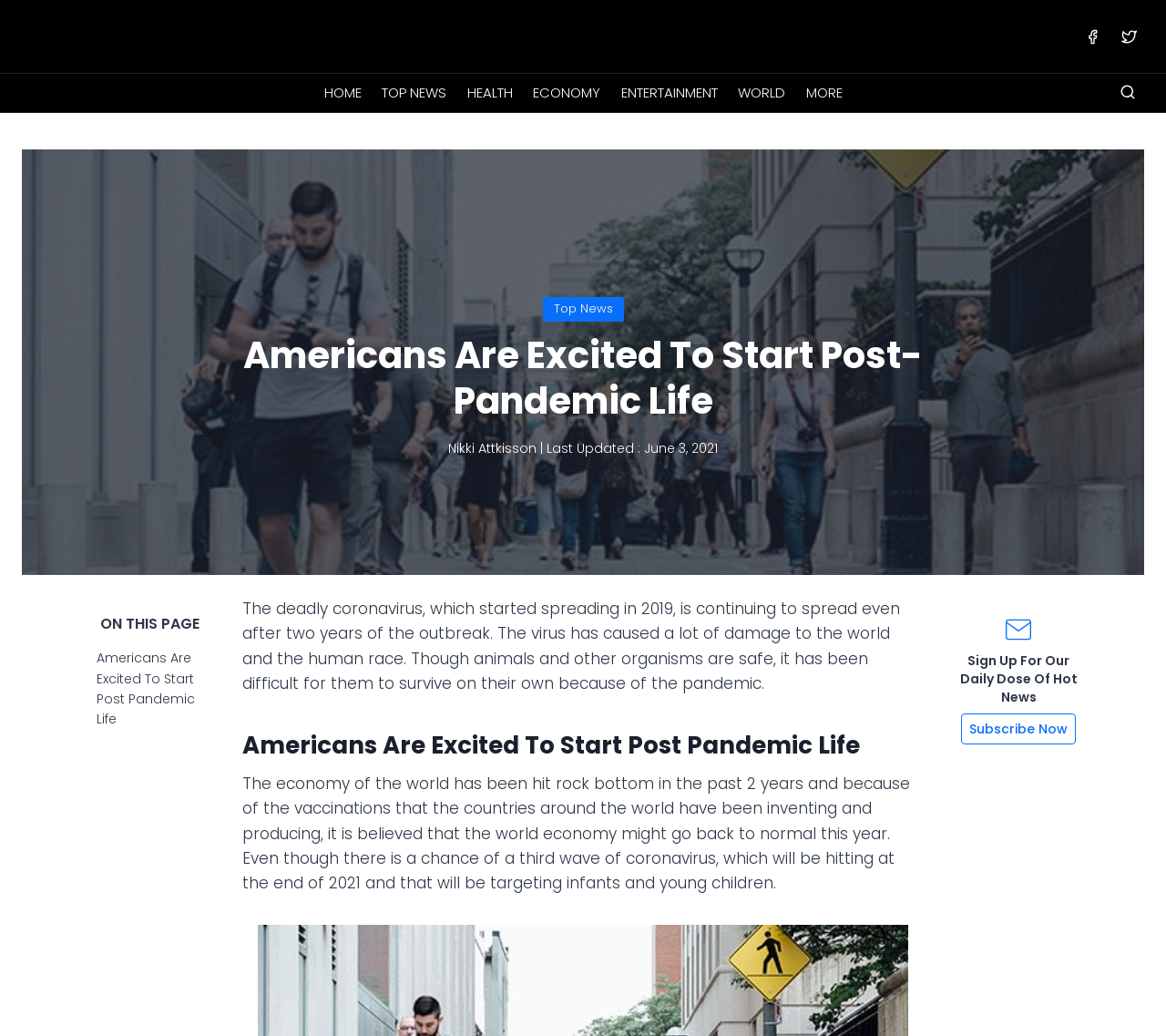Please mark the clickable region by giving the bounding box coordinates needed to complete this instruction: "Go to HOME page".

[0.269, 0.071, 0.319, 0.108]